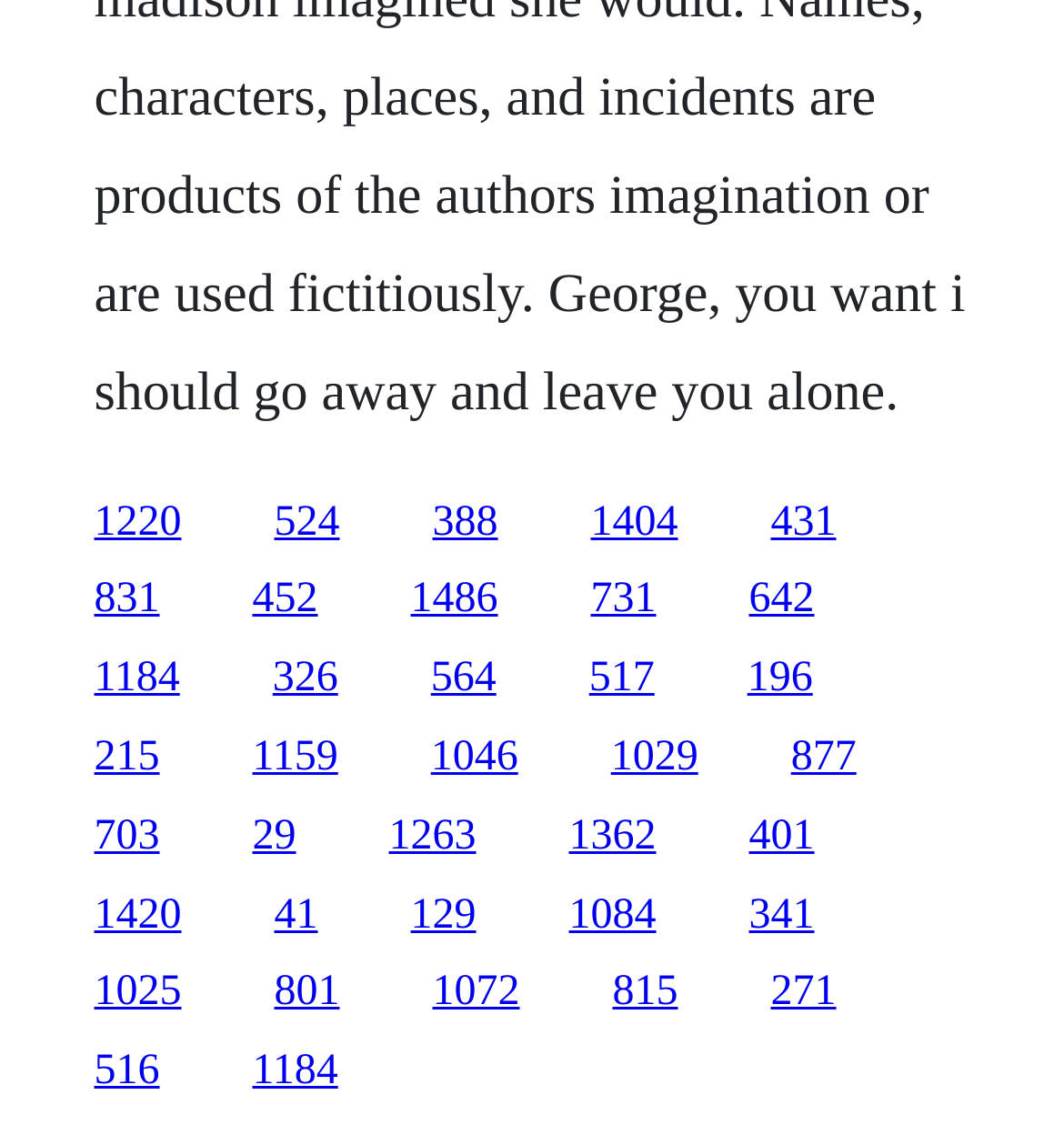Predict the bounding box coordinates of the area that should be clicked to accomplish the following instruction: "access the fifth link". The bounding box coordinates should consist of four float numbers between 0 and 1, i.e., [left, top, right, bottom].

[0.724, 0.439, 0.786, 0.48]